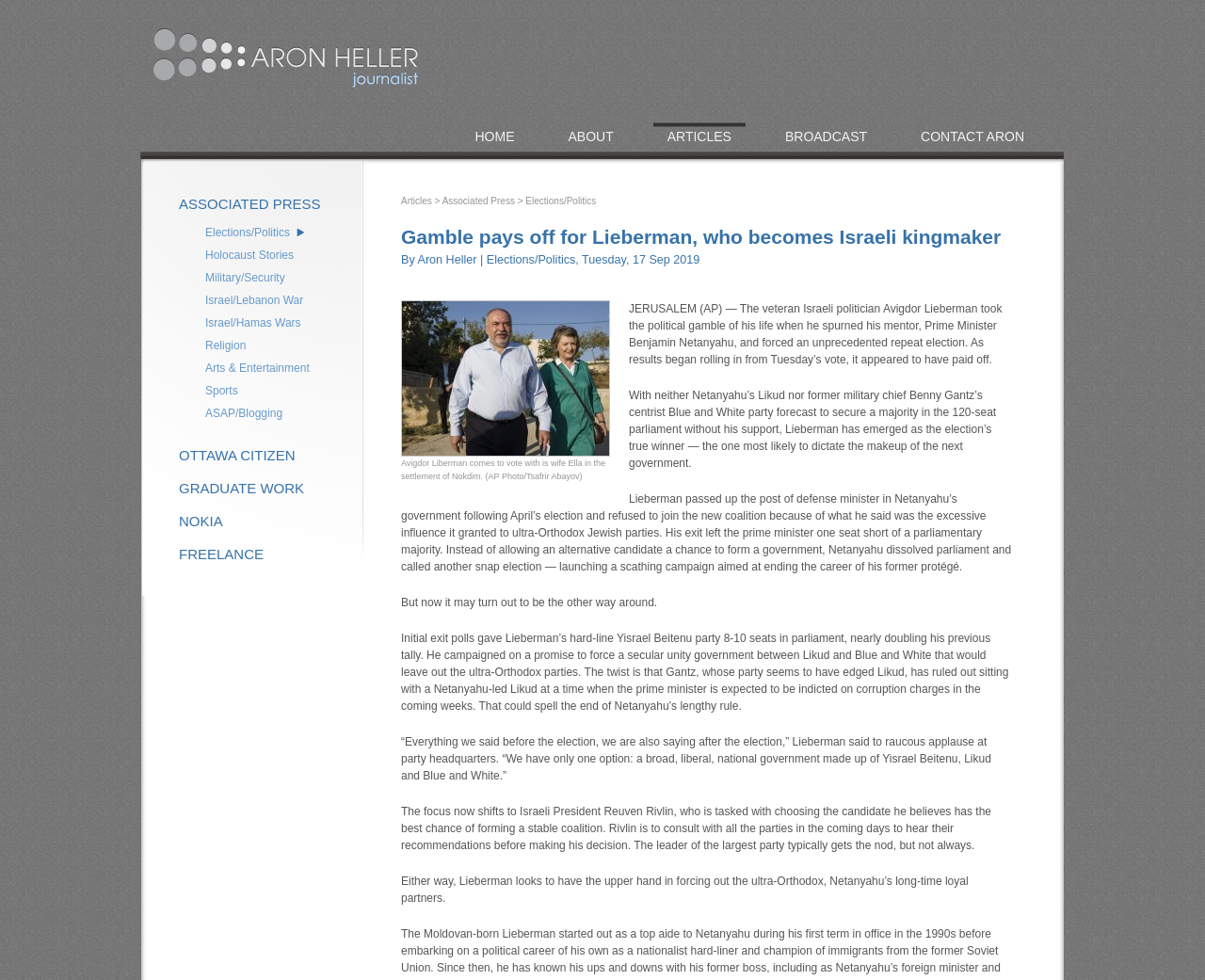Identify the bounding box for the given UI element using the description provided. Coordinates should be in the format (top-left x, top-left y, bottom-right x, bottom-right y) and must be between 0 and 1. Here is the description: Travel

None